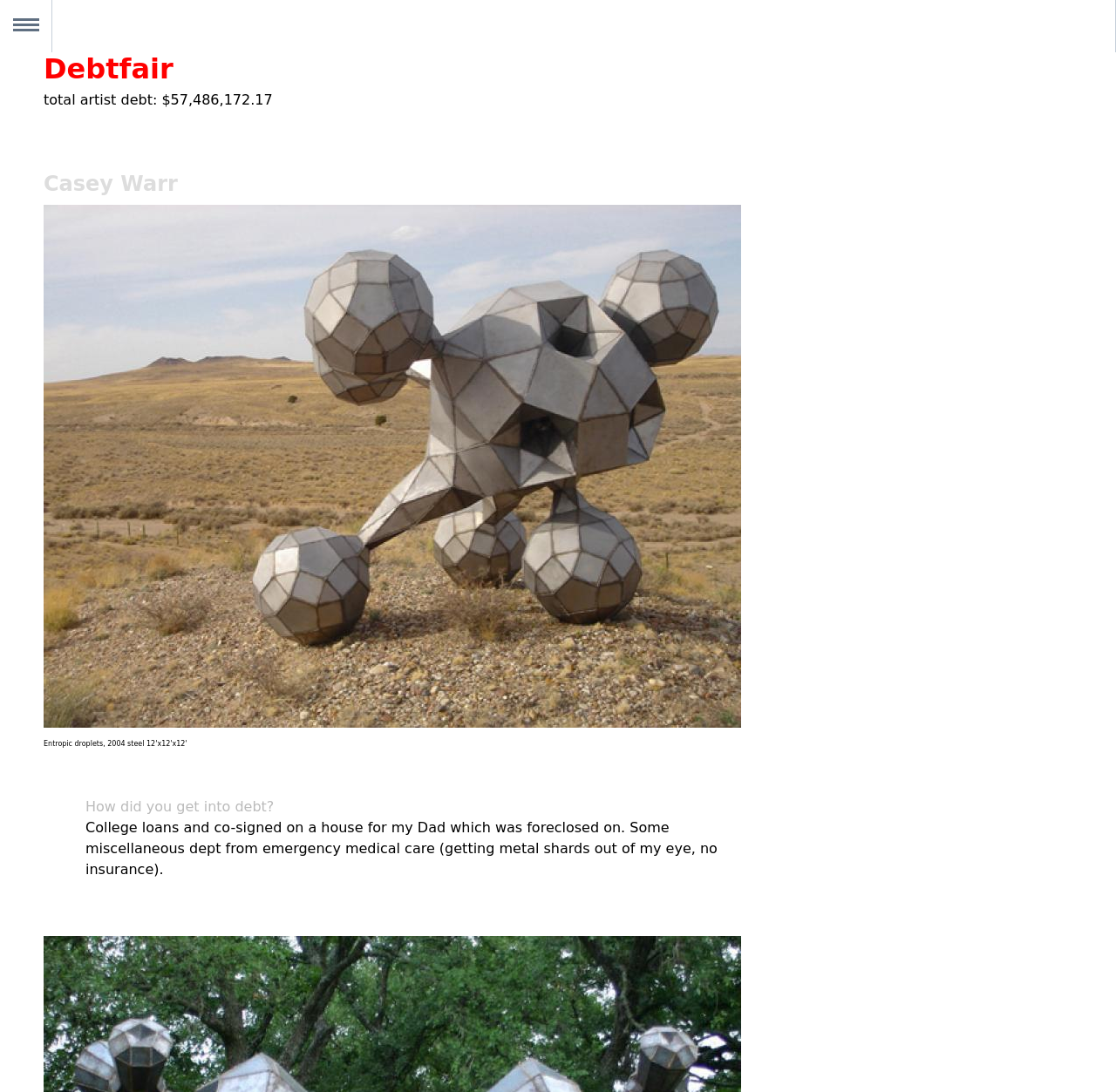Please answer the following question using a single word or phrase: What is the total debt amount?

$57,486,172.17